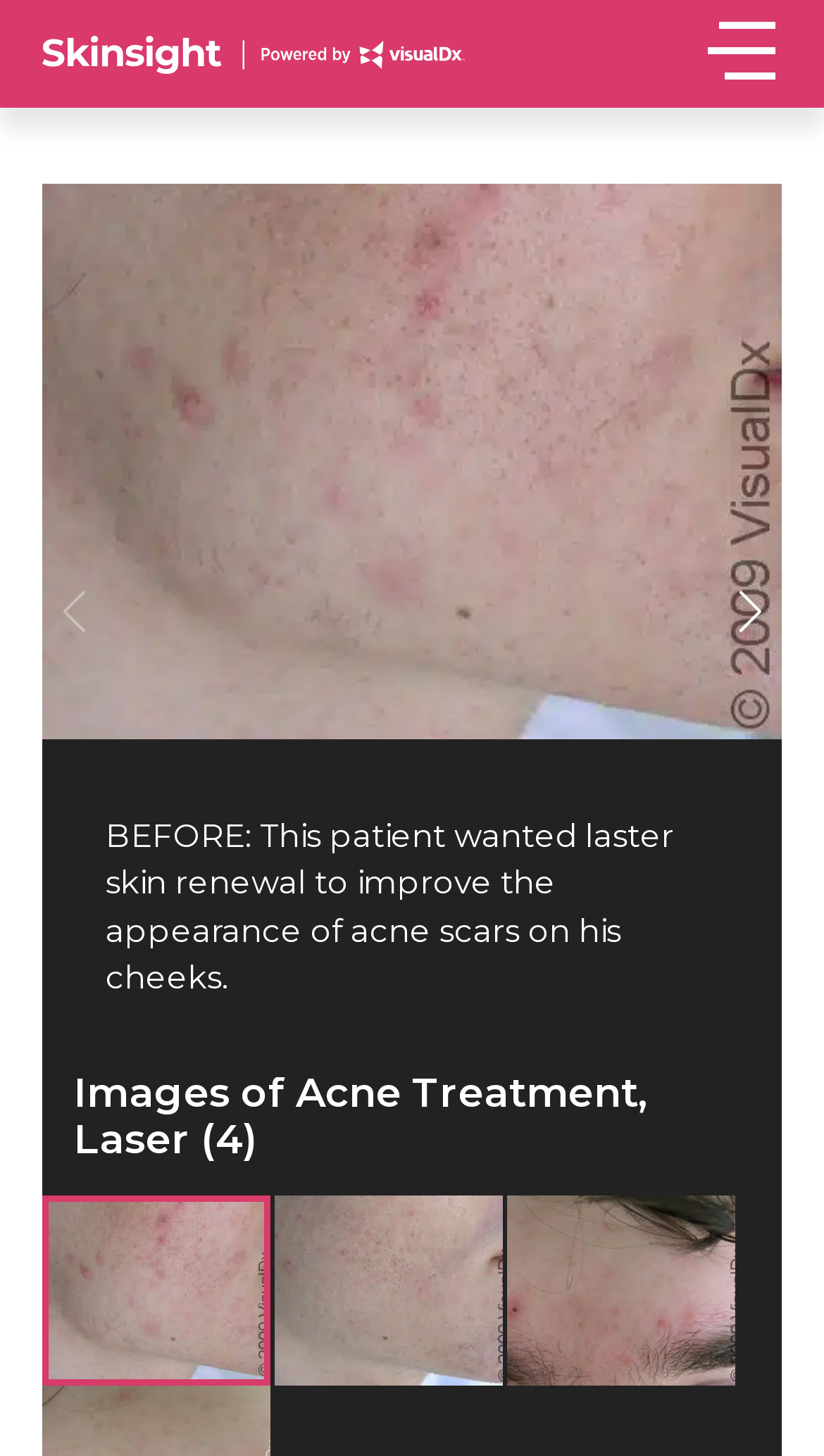Is the 'Previous slide' button enabled?
Give a one-word or short phrase answer based on the image.

No